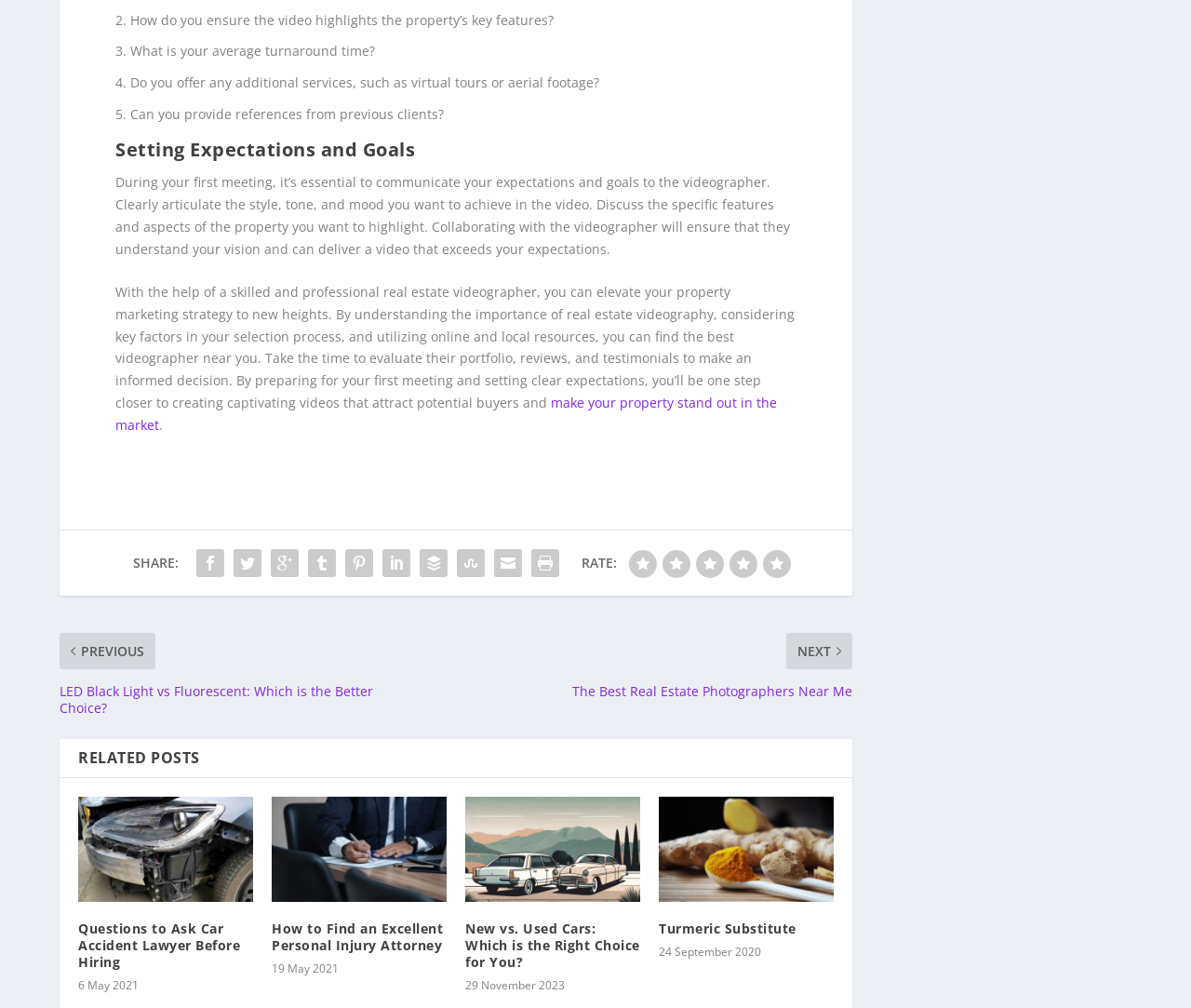Locate the bounding box coordinates of the clickable area to execute the instruction: "Click the link to make your property stand out in the market". Provide the coordinates as four float numbers between 0 and 1, represented as [left, top, right, bottom].

[0.097, 0.378, 0.652, 0.417]